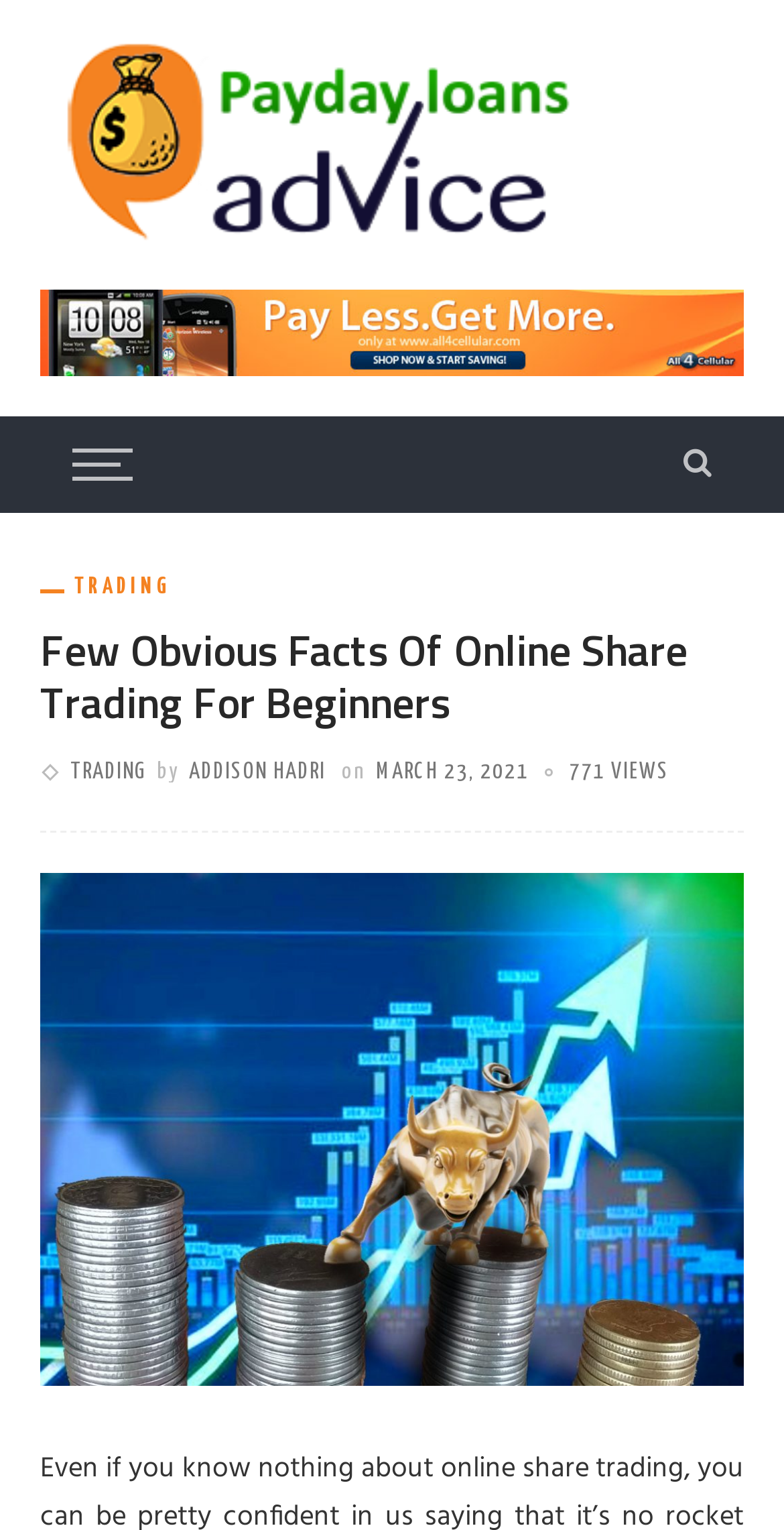Find the coordinates for the bounding box of the element with this description: "771 views".

[0.726, 0.497, 0.854, 0.512]